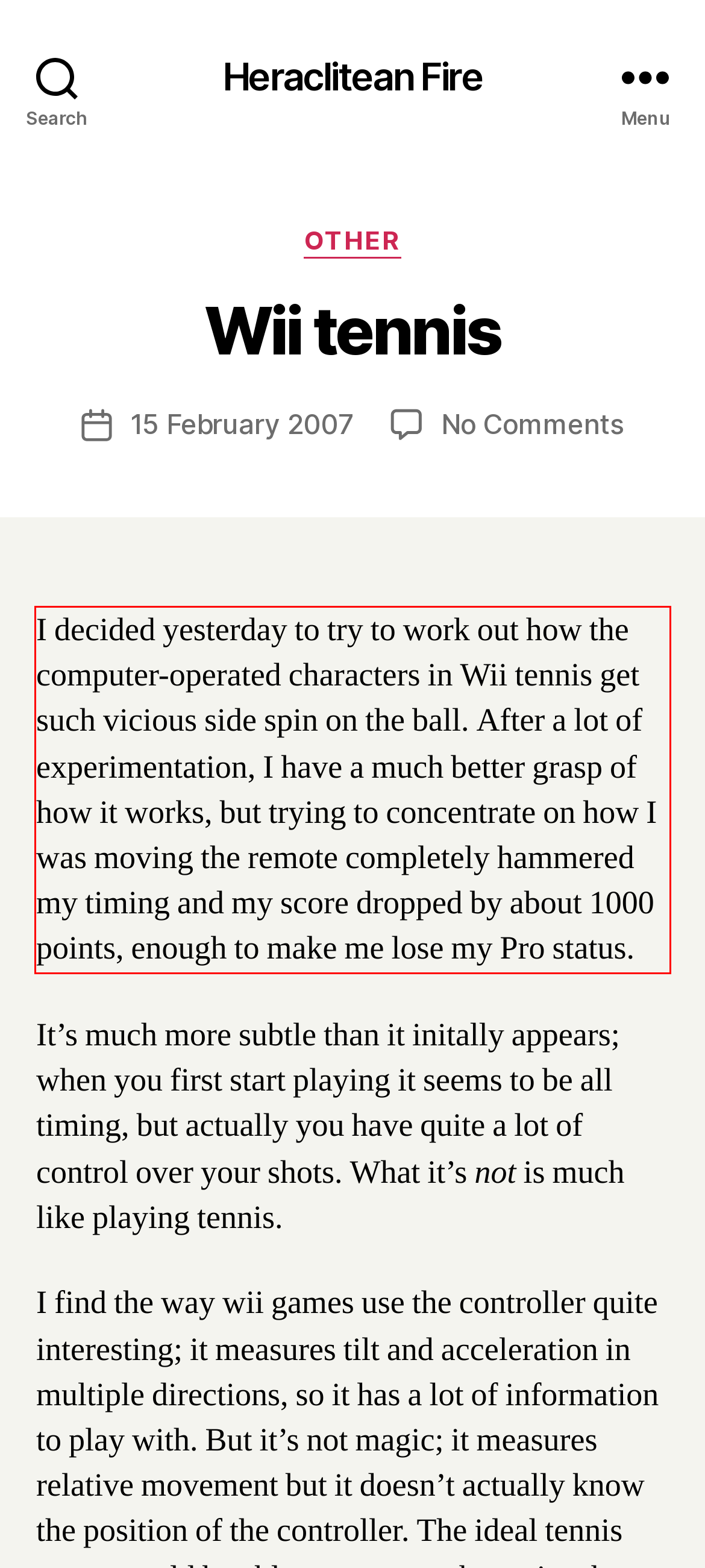Within the screenshot of the webpage, there is a red rectangle. Please recognize and generate the text content inside this red bounding box.

I decided yesterday to try to work out how the computer-operated characters in Wii tennis get such vicious side spin on the ball. After a lot of experimentation, I have a much better grasp of how it works, but trying to concentrate on how I was moving the remote completely hammered my timing and my score dropped by about 1000 points, enough to make me lose my Pro status.